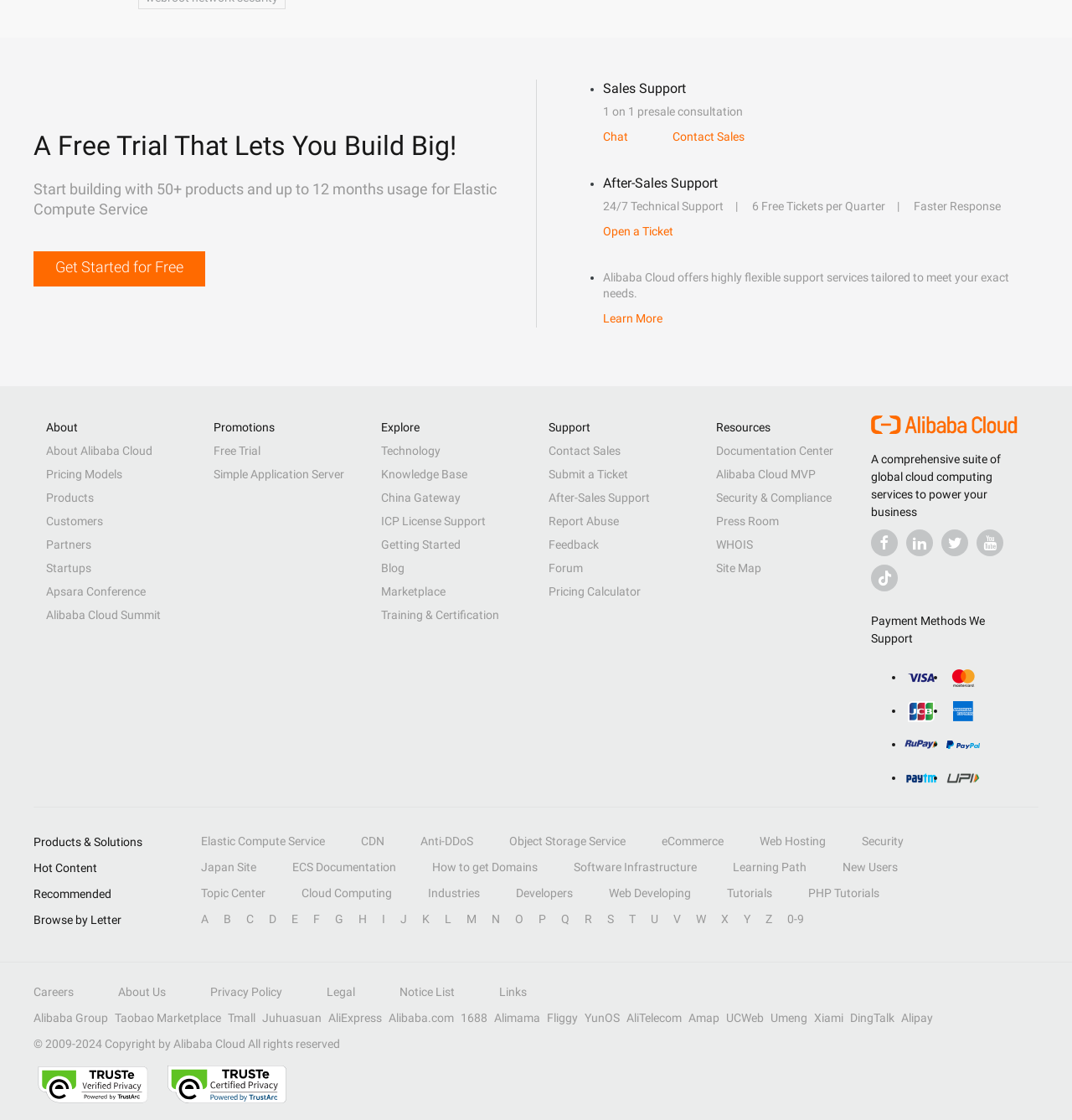Please identify the bounding box coordinates of where to click in order to follow the instruction: "Get started with a free trial".

[0.031, 0.224, 0.191, 0.255]